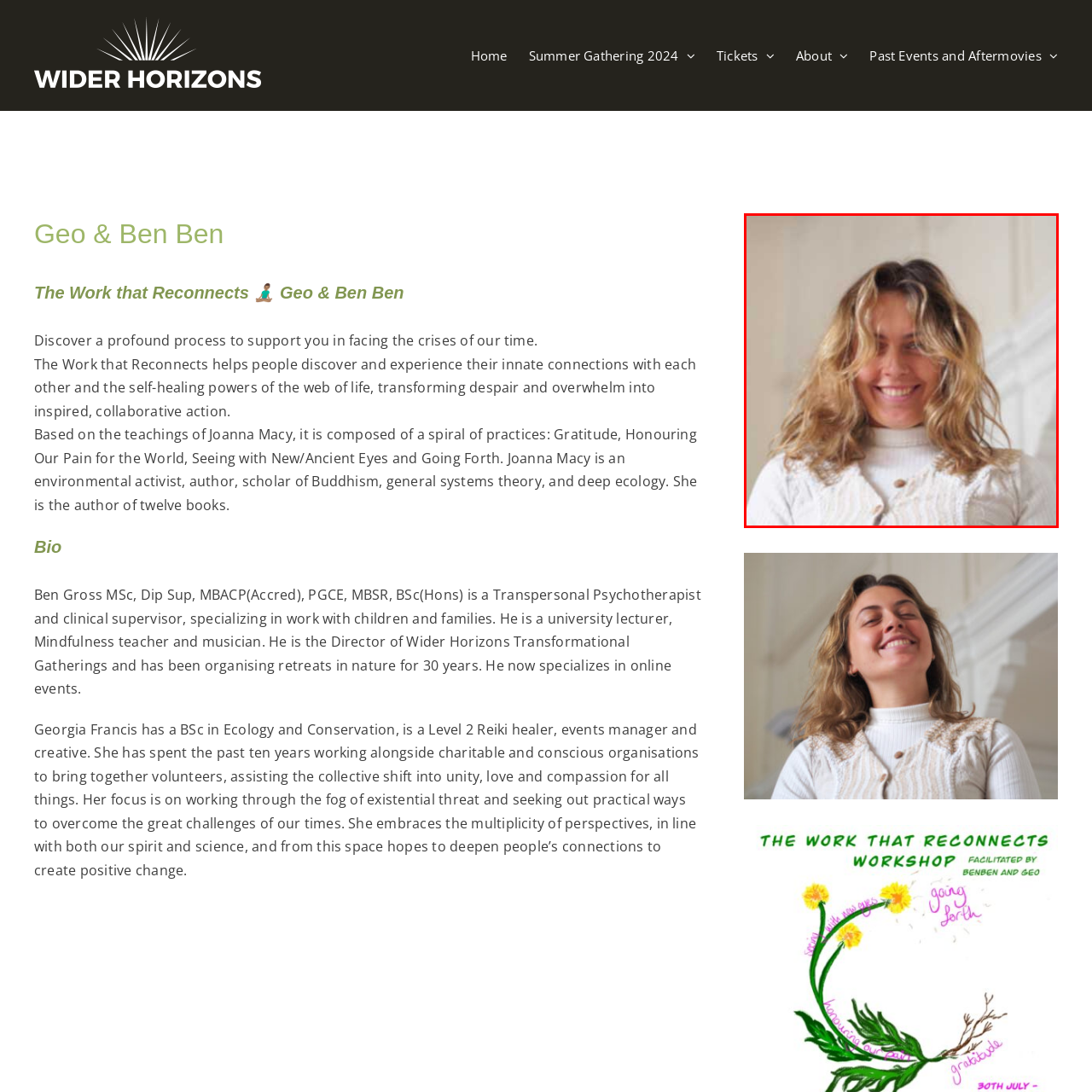Focus your attention on the image enclosed by the red boundary and provide a thorough answer to the question that follows, based on the image details: What atmosphere does the image convey?

The caption suggests that the image conveys a sense of warmth and positivity, which collectively create an 'inviting atmosphere' that makes the viewer feel welcome and comfortable.